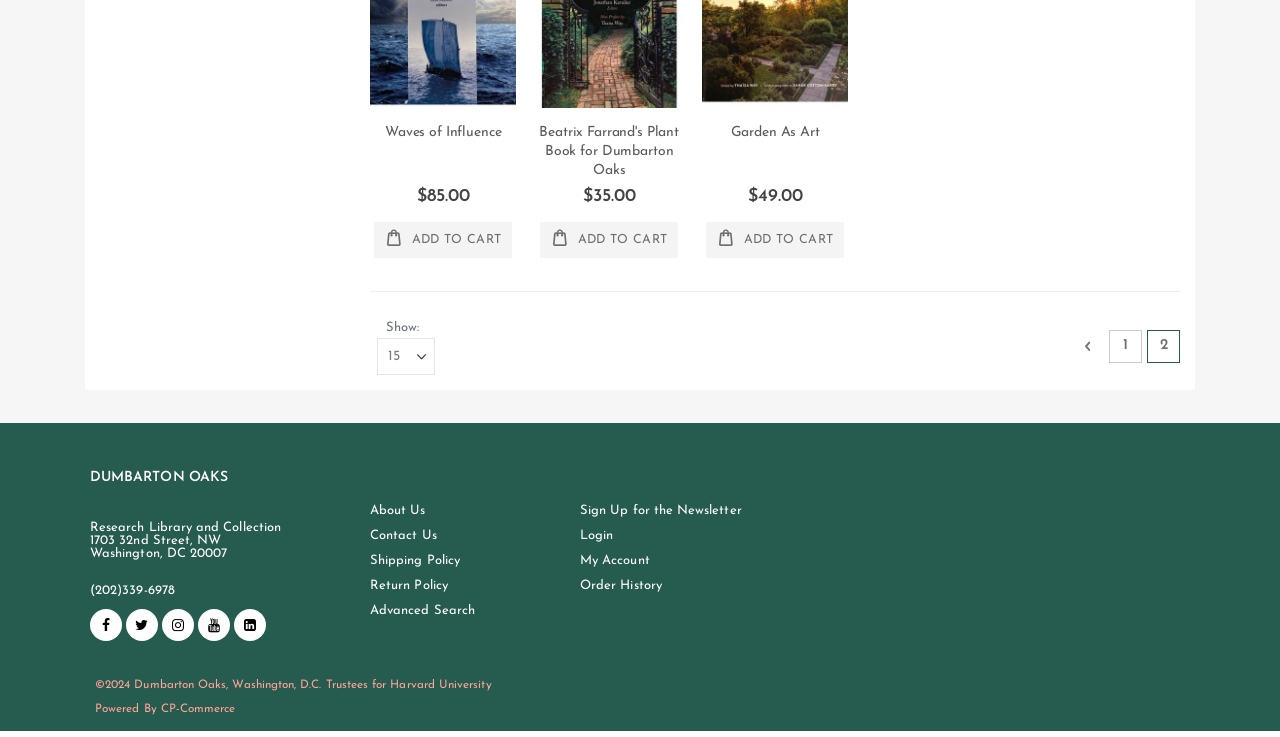Bounding box coordinates are specified in the format (top-left x, top-left y, bottom-right x, bottom-right y). All values are floating point numbers bounded between 0 and 1. Please provide the bounding box coordinate of the region this sentence describes: title="Login / Register"

None